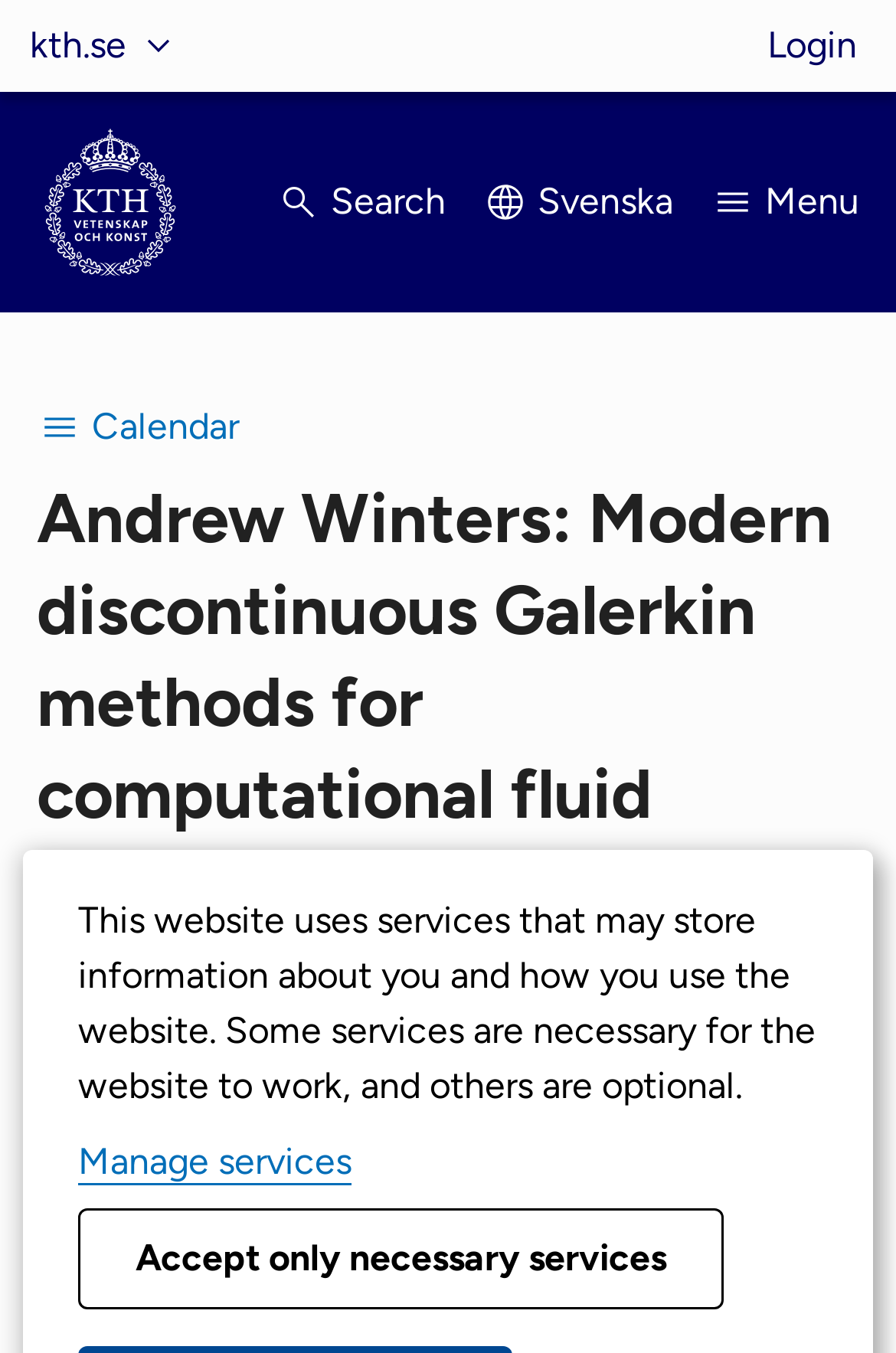Respond to the following query with just one word or a short phrase: 
What is the language option?

Svenska